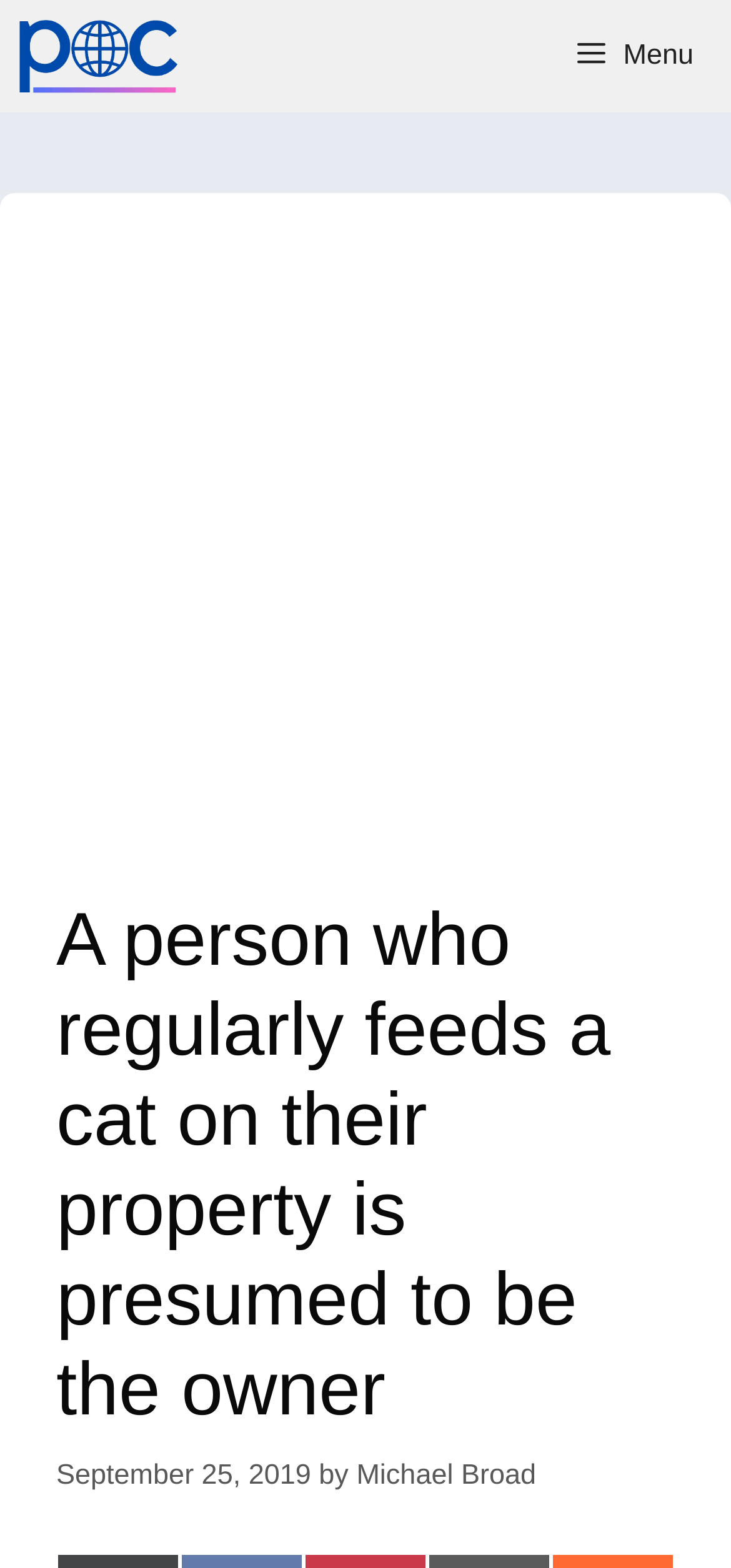What is the relationship between the person and the cat?
Please ensure your answer to the question is detailed and covers all necessary aspects.

The relationship between the person and the cat is that the person regularly feeds the cat, as mentioned in the heading of the article.